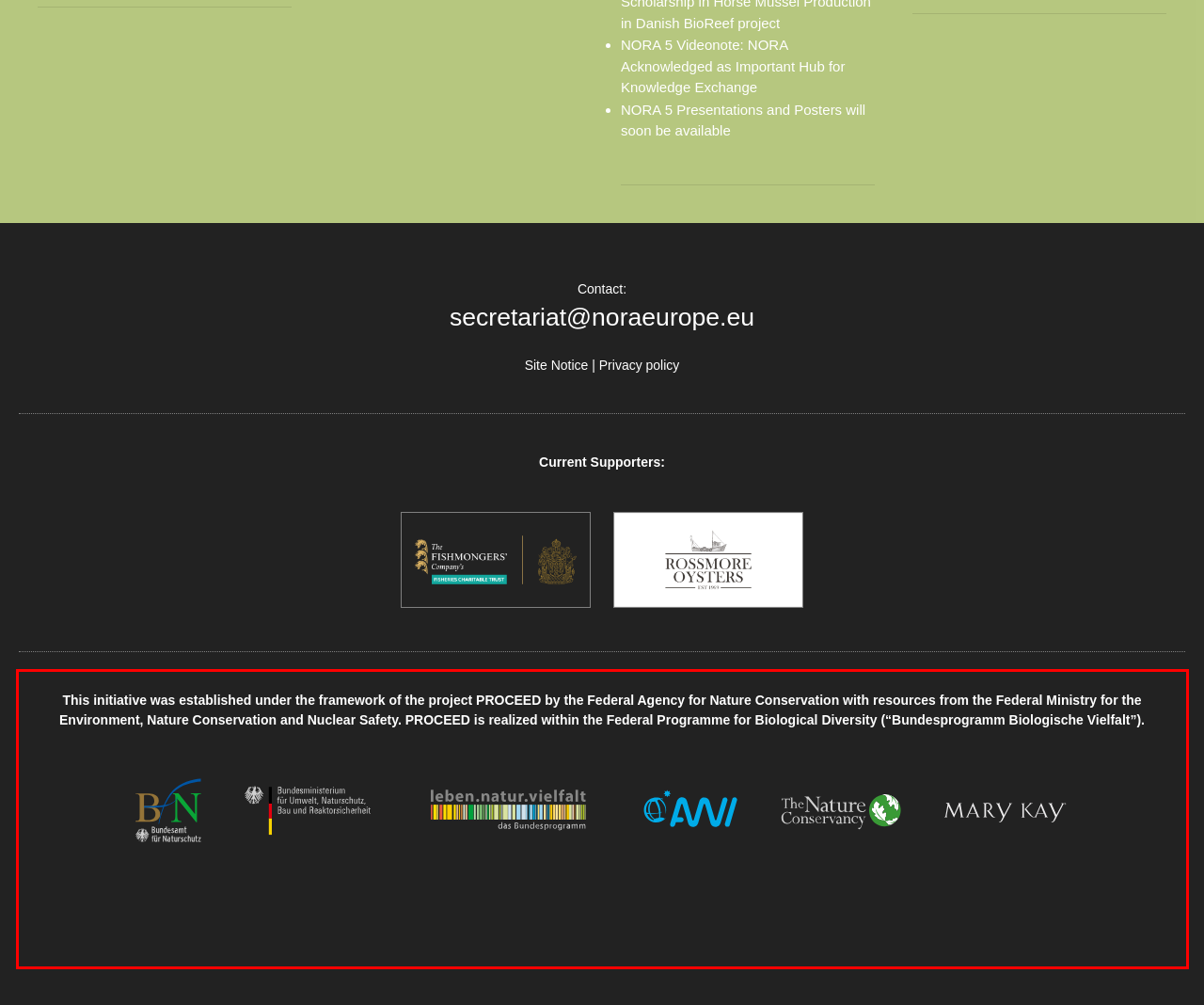Analyze the screenshot of the webpage and extract the text from the UI element that is inside the red bounding box.

This initiative was established under the framework of the project PROCEED by the Federal Agency for Nature Conservation with resources from the Federal Ministry for the Environment, Nature Conservation and Nuclear Safety. PROCEED is realized within the Federal Programme for Biological Diversity (“Bundesprogramm Biologische Vielfalt”).